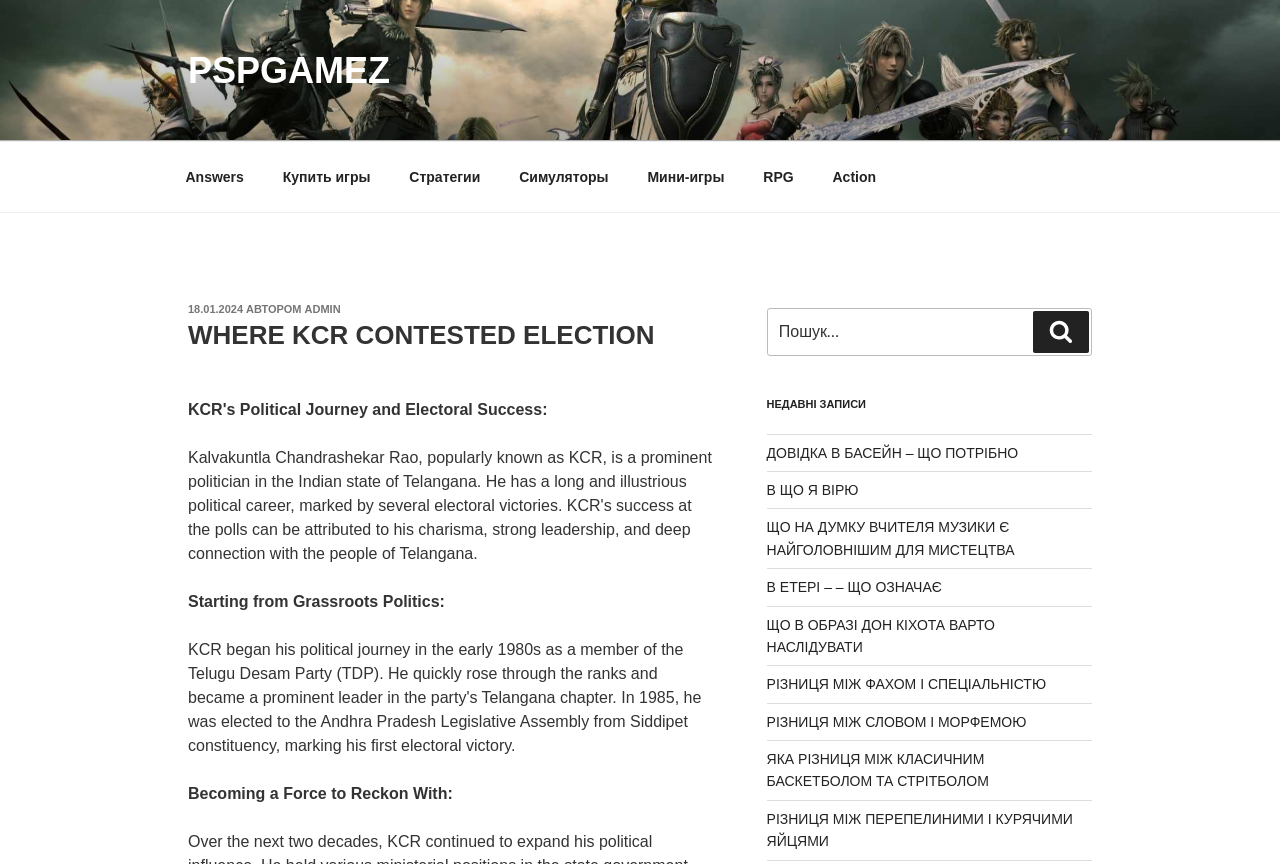Give a one-word or one-phrase response to the question: 
What is the category of games listed in the top navigation menu?

Various game genres